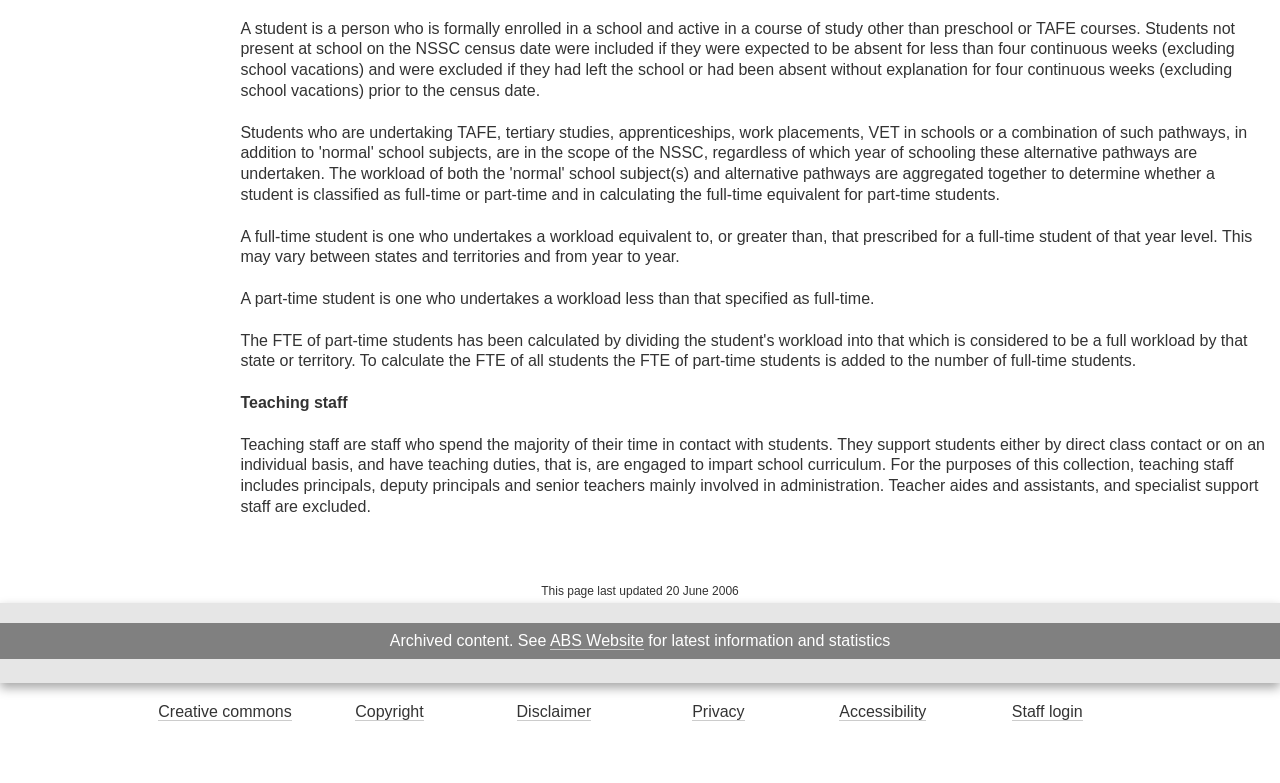From the element description Disclaimer, predict the bounding box coordinates of the UI element. The coordinates must be specified in the format (top-left x, top-left y, bottom-right x, bottom-right y) and should be within the 0 to 1 range.

[0.404, 0.898, 0.462, 0.921]